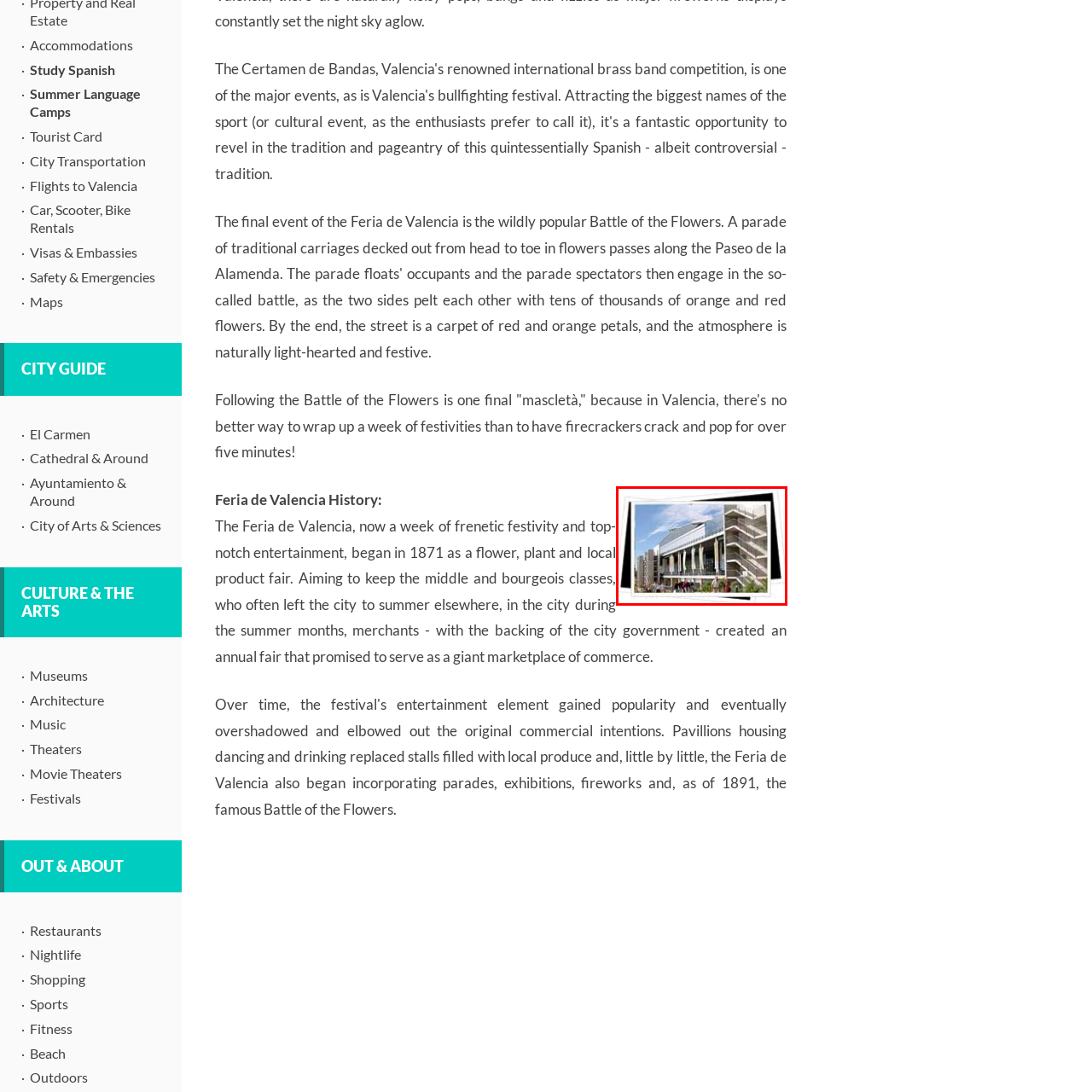What is the color of the sky in the background?
Analyze the image highlighted by the red bounding box and give a detailed response to the question using the information from the image.

The caption explicitly states that the backdrop of the image is a clear blue sky, which enhances the lively ambiance of the Feria de Valencia.